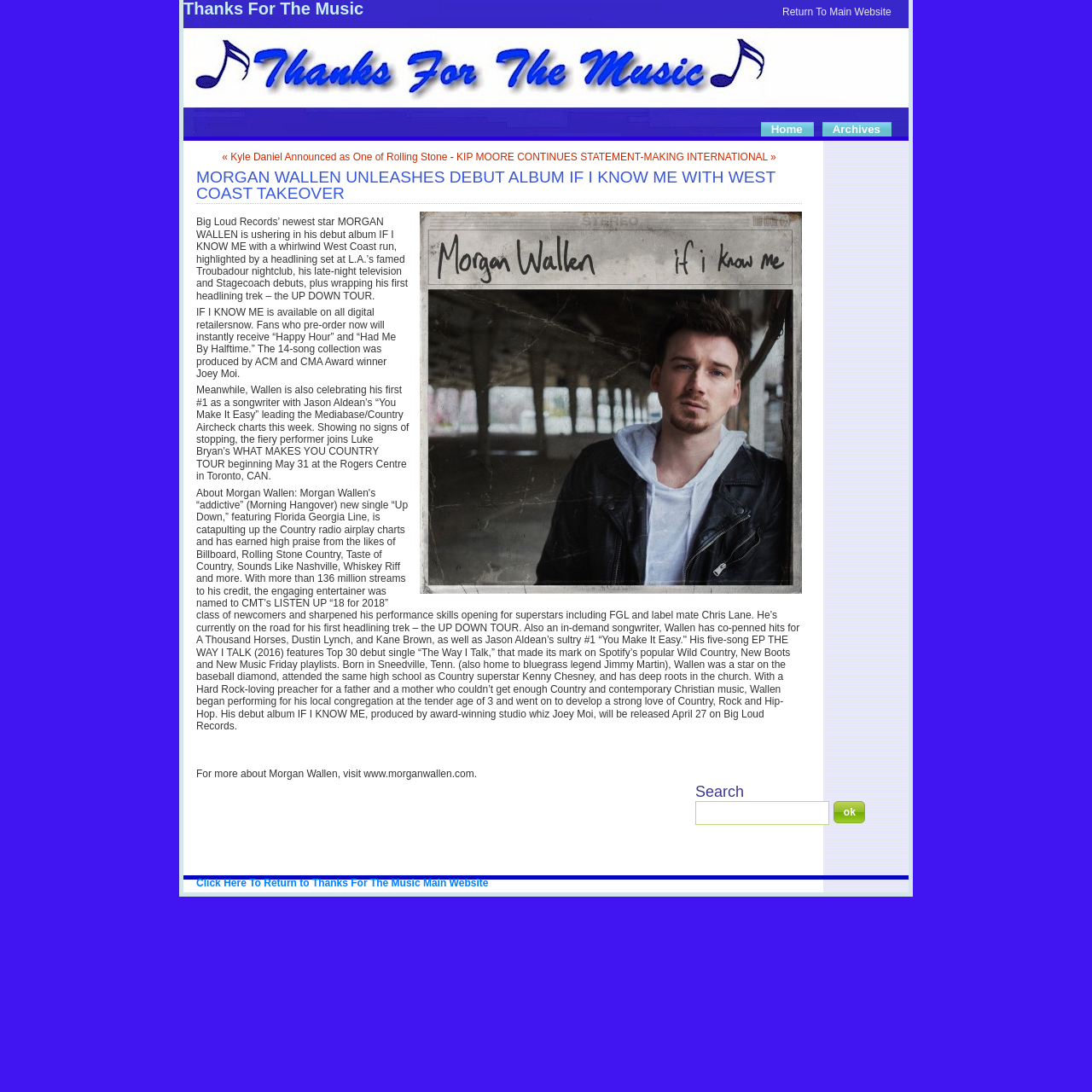Determine the bounding box coordinates for the HTML element described here: "aria-label="Search" name="q"".

[0.637, 0.734, 0.759, 0.756]